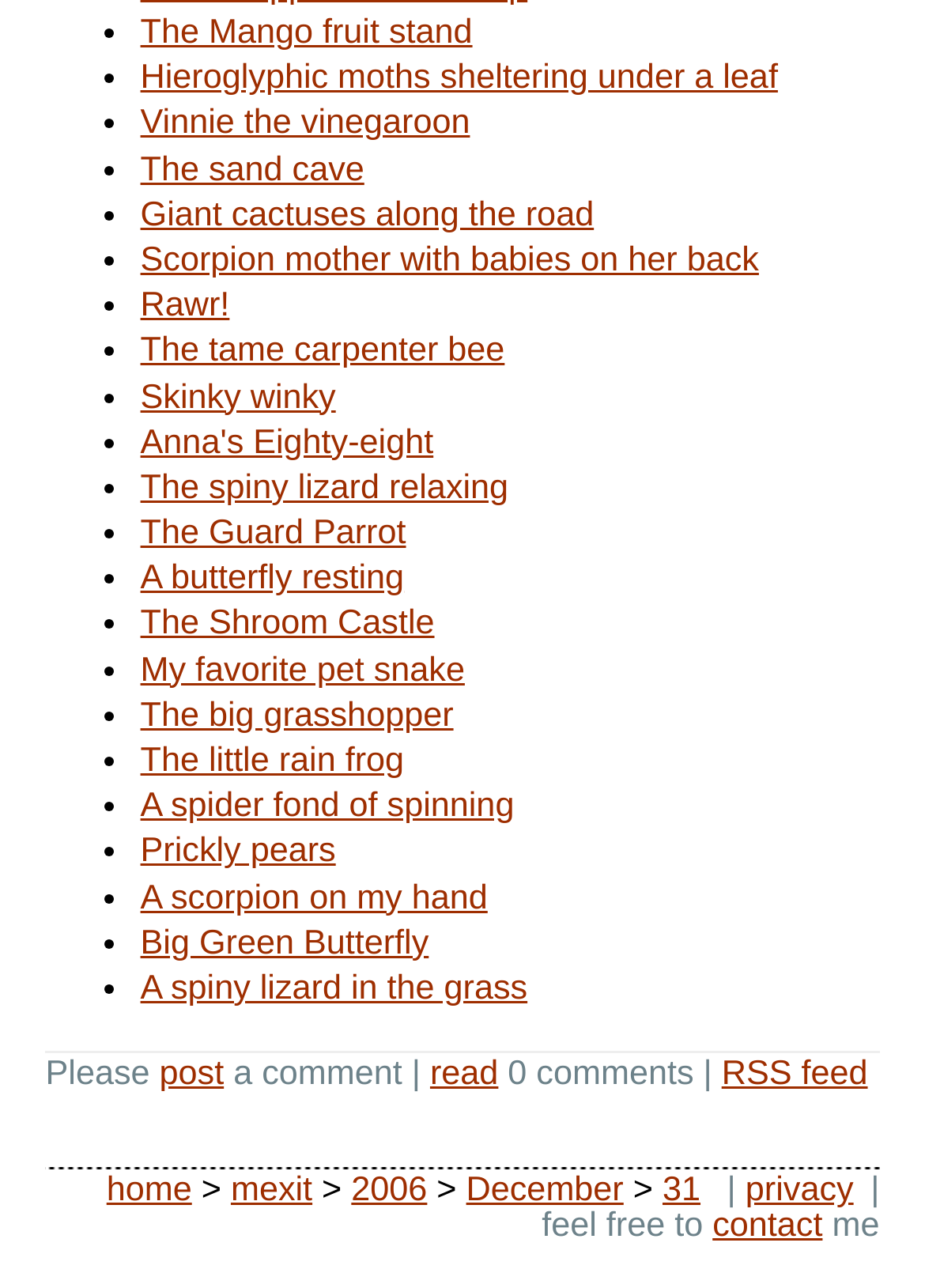Locate the coordinates of the bounding box for the clickable region that fulfills this instruction: "Contact me".

[0.77, 0.936, 0.889, 0.966]